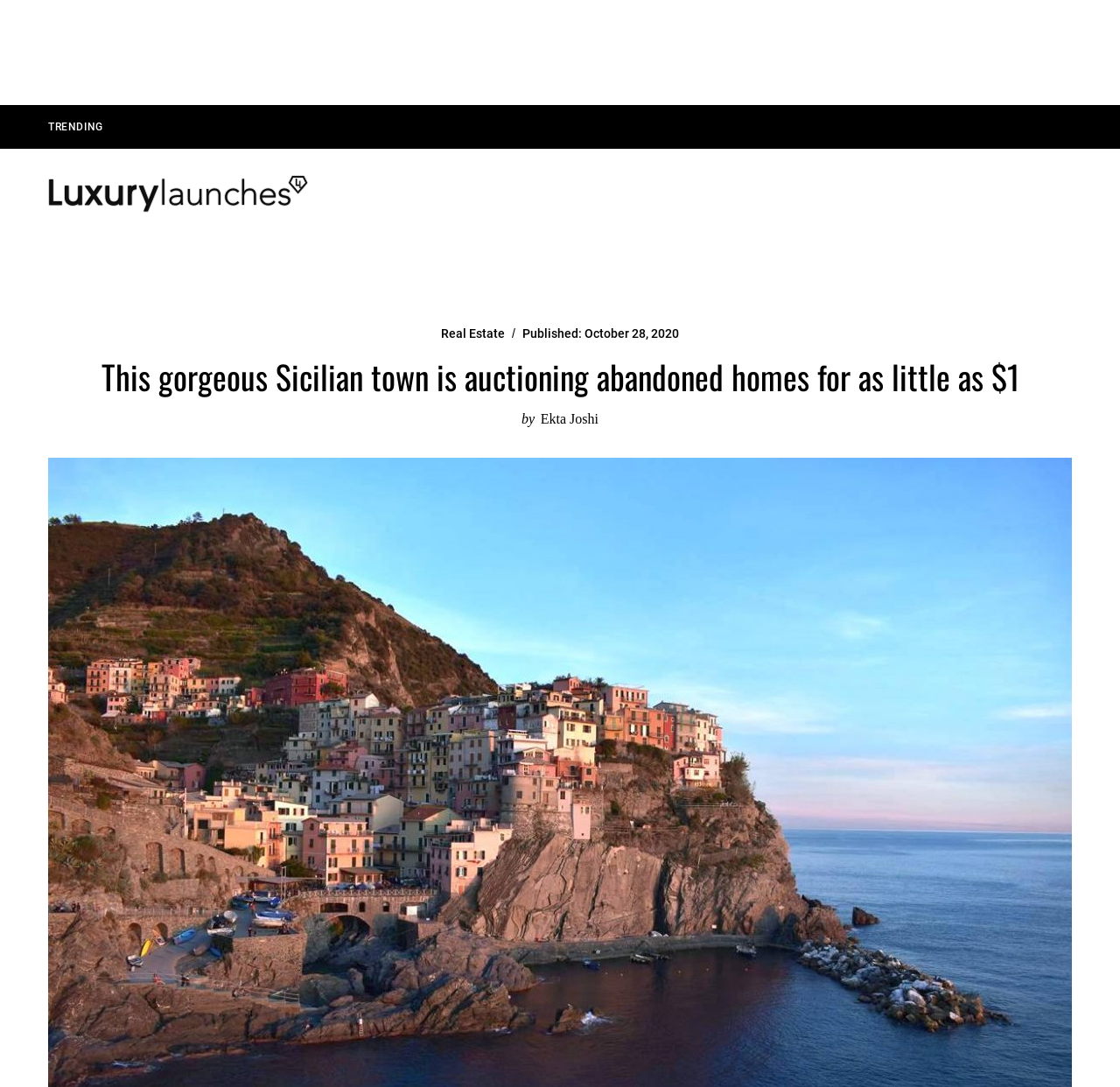What is the name of the Sicilian town?
Answer the question with as much detail as possible.

The webpage does not explicitly mention the name of the Sicilian town, it only mentions that it is auctioning abandoned homes for as little as $1.